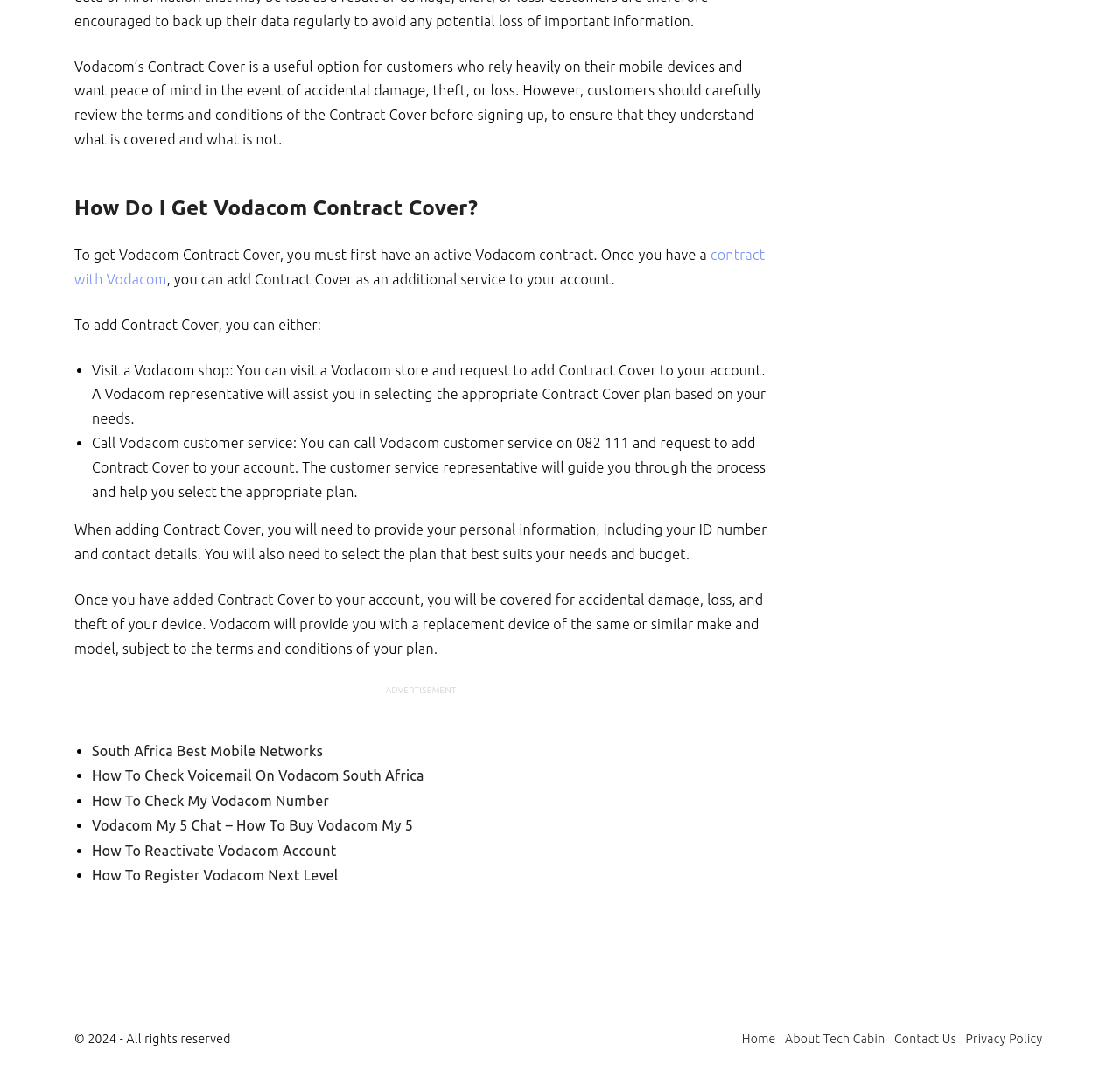Please identify the bounding box coordinates of the area that needs to be clicked to fulfill the following instruction: "Go to 'Home'."

[0.662, 0.955, 0.693, 0.968]